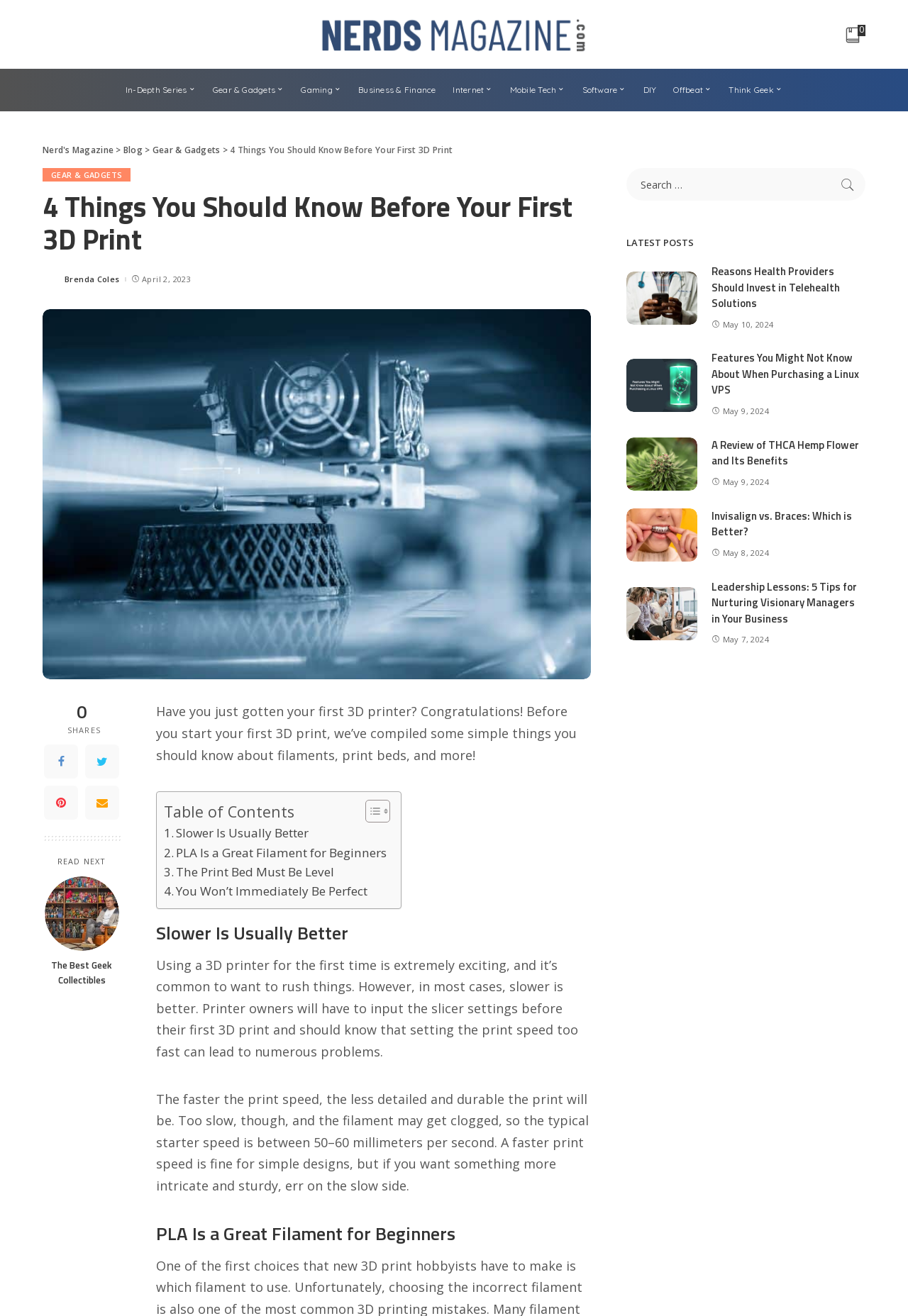Please identify the bounding box coordinates of the element's region that should be clicked to execute the following instruction: "Toggle the table of contents". The bounding box coordinates must be four float numbers between 0 and 1, i.e., [left, top, right, bottom].

[0.391, 0.607, 0.426, 0.626]